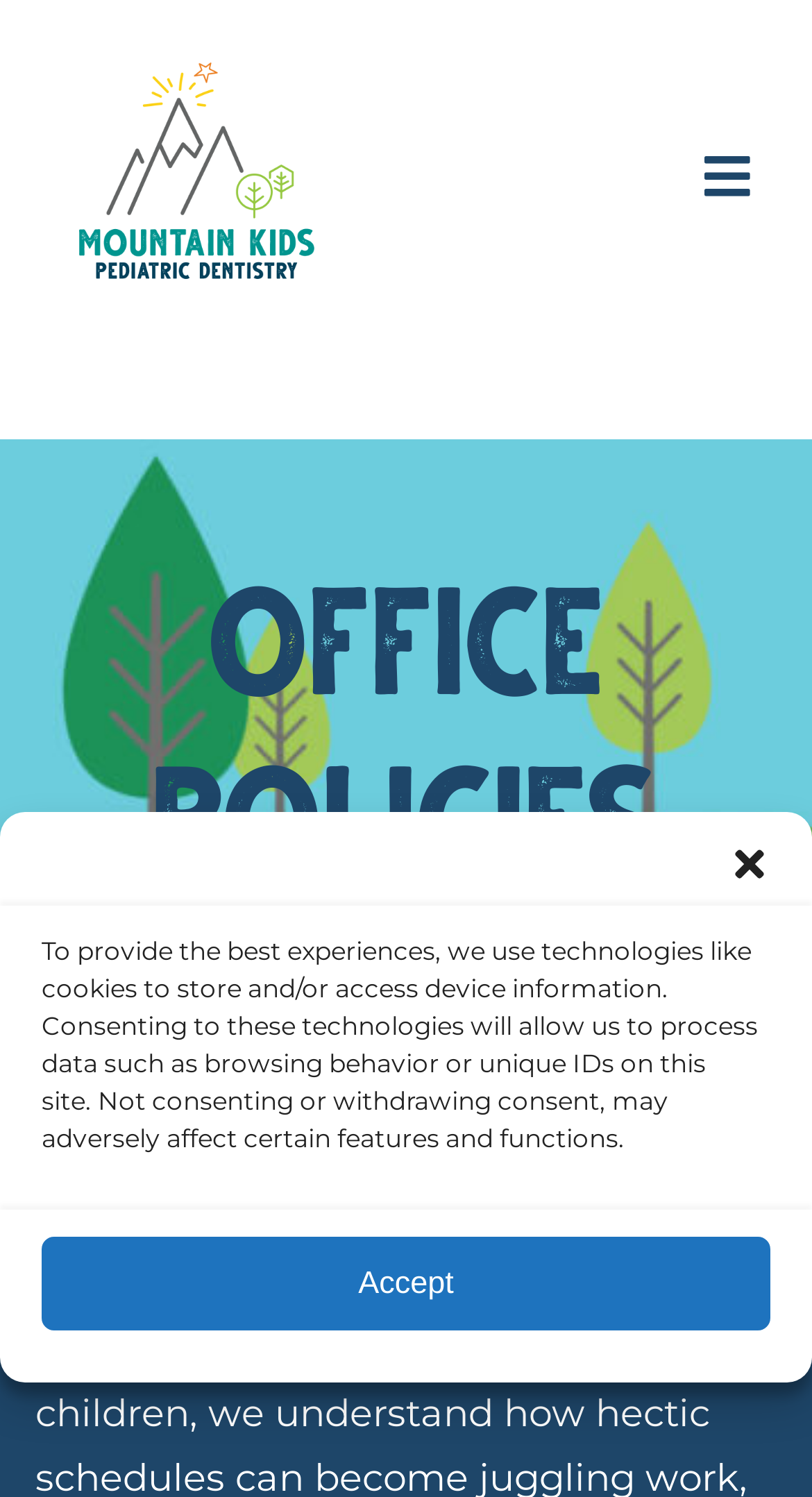Locate and provide the bounding box coordinates for the HTML element that matches this description: "Request An Appointment".

[0.0, 0.655, 1.0, 0.733]